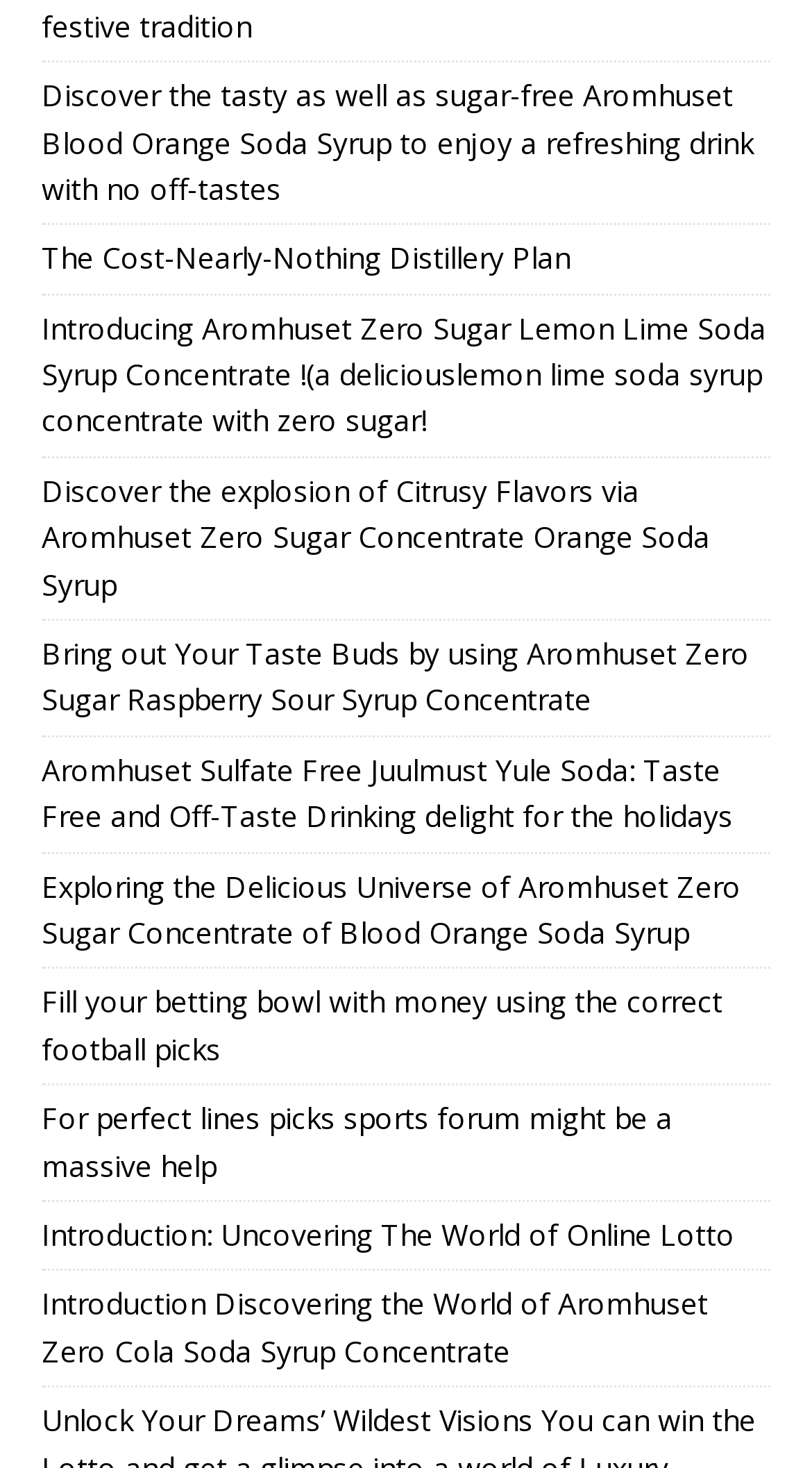Please identify the bounding box coordinates of the area I need to click to accomplish the following instruction: "Learn about The Cost-Nearly-Nothing Distillery Plan".

[0.051, 0.162, 0.703, 0.189]